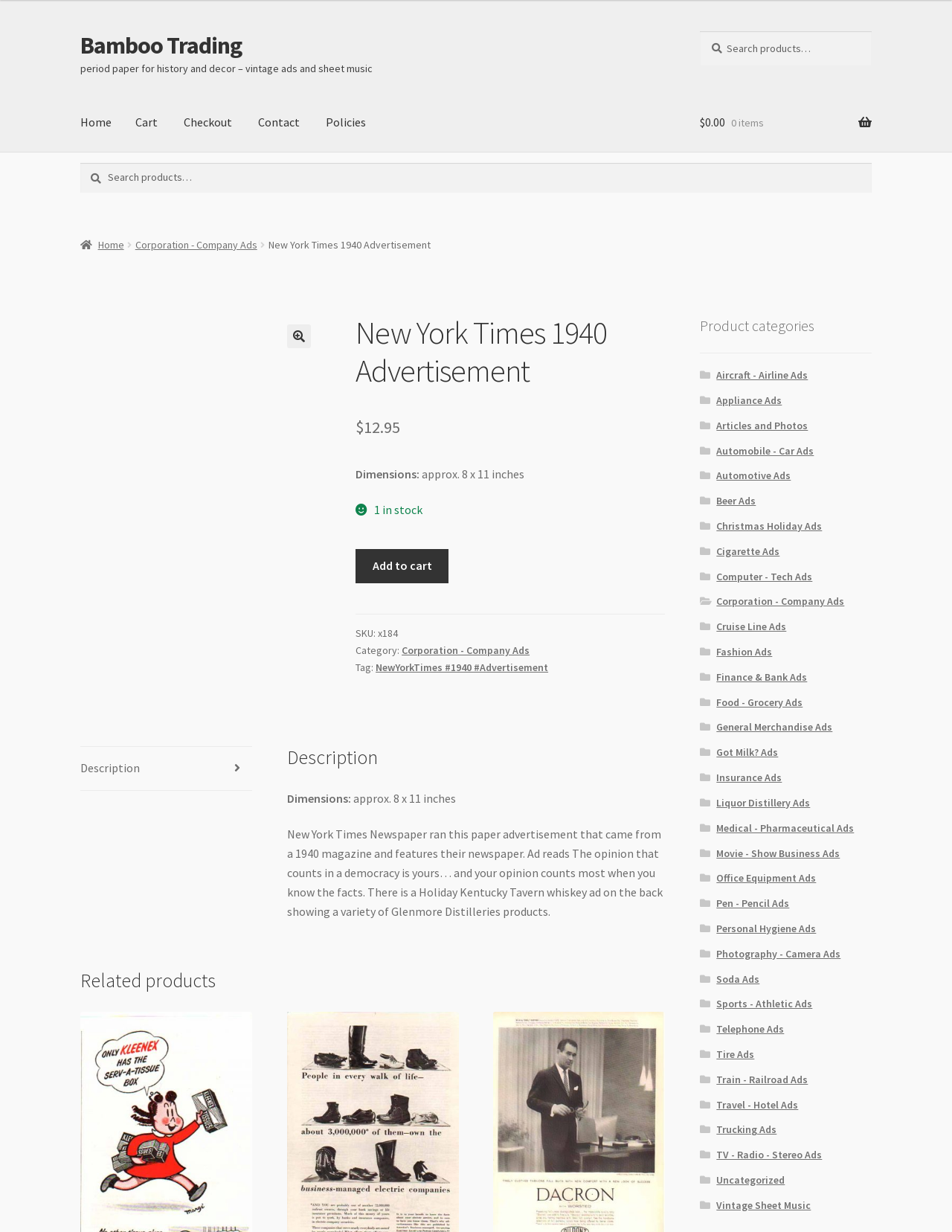Please reply to the following question using a single word or phrase: 
How many items are in stock?

1